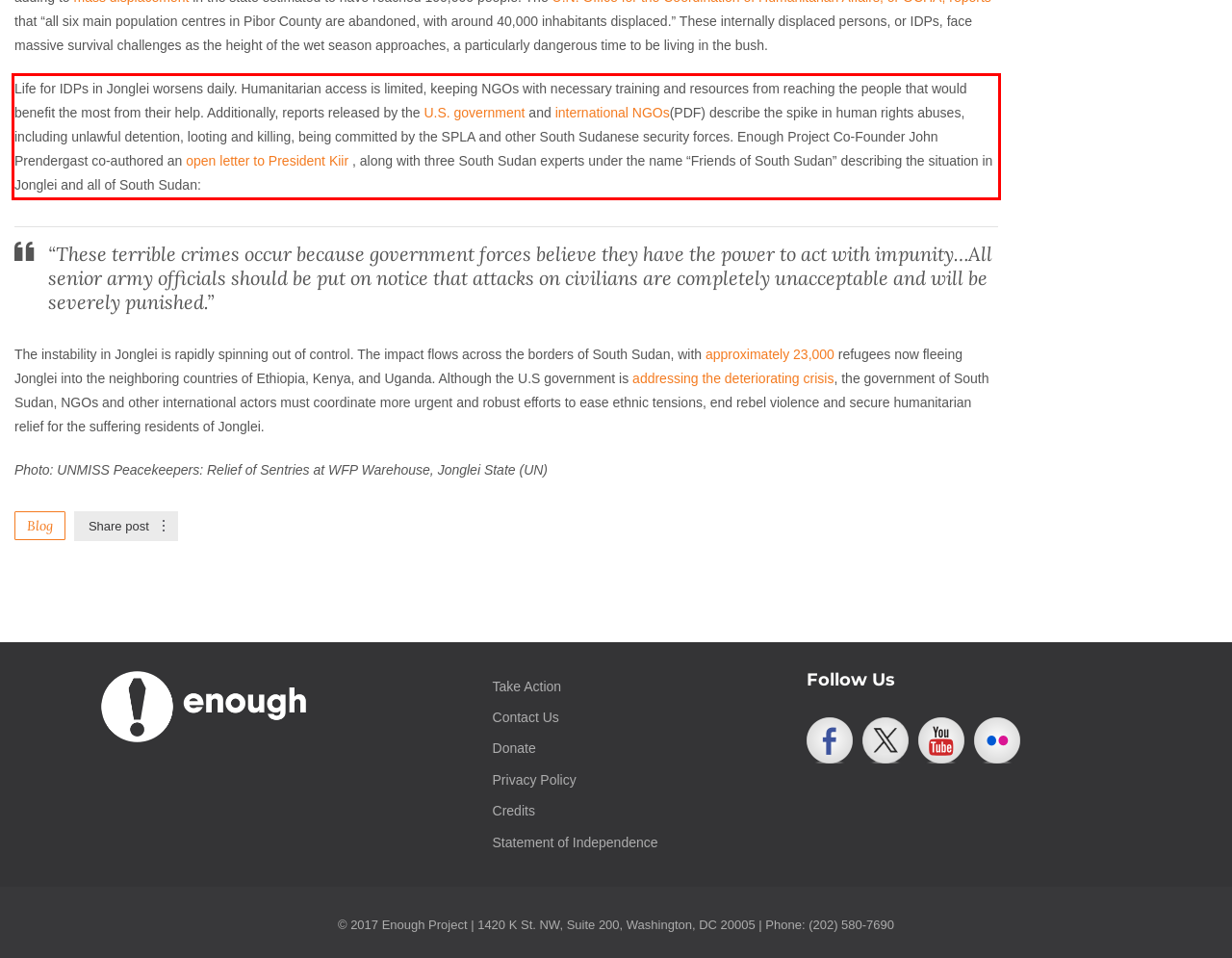Given a screenshot of a webpage with a red bounding box, please identify and retrieve the text inside the red rectangle.

Life for IDPs in Jonglei worsens daily. Humanitarian access is limited, keeping NGOs with necessary training and resources from reaching the people that would benefit the most from their help. Additionally, reports released by the U.S. government and international NGOs(PDF) describe the spike in human rights abuses, including unlawful detention, looting and killing, being committed by the SPLA and other South Sudanese security forces. Enough Project Co-Founder John Prendergast co-authored an open letter to President Kiir , along with three South Sudan experts under the name “Friends of South Sudan” describing the situation in Jonglei and all of South Sudan: